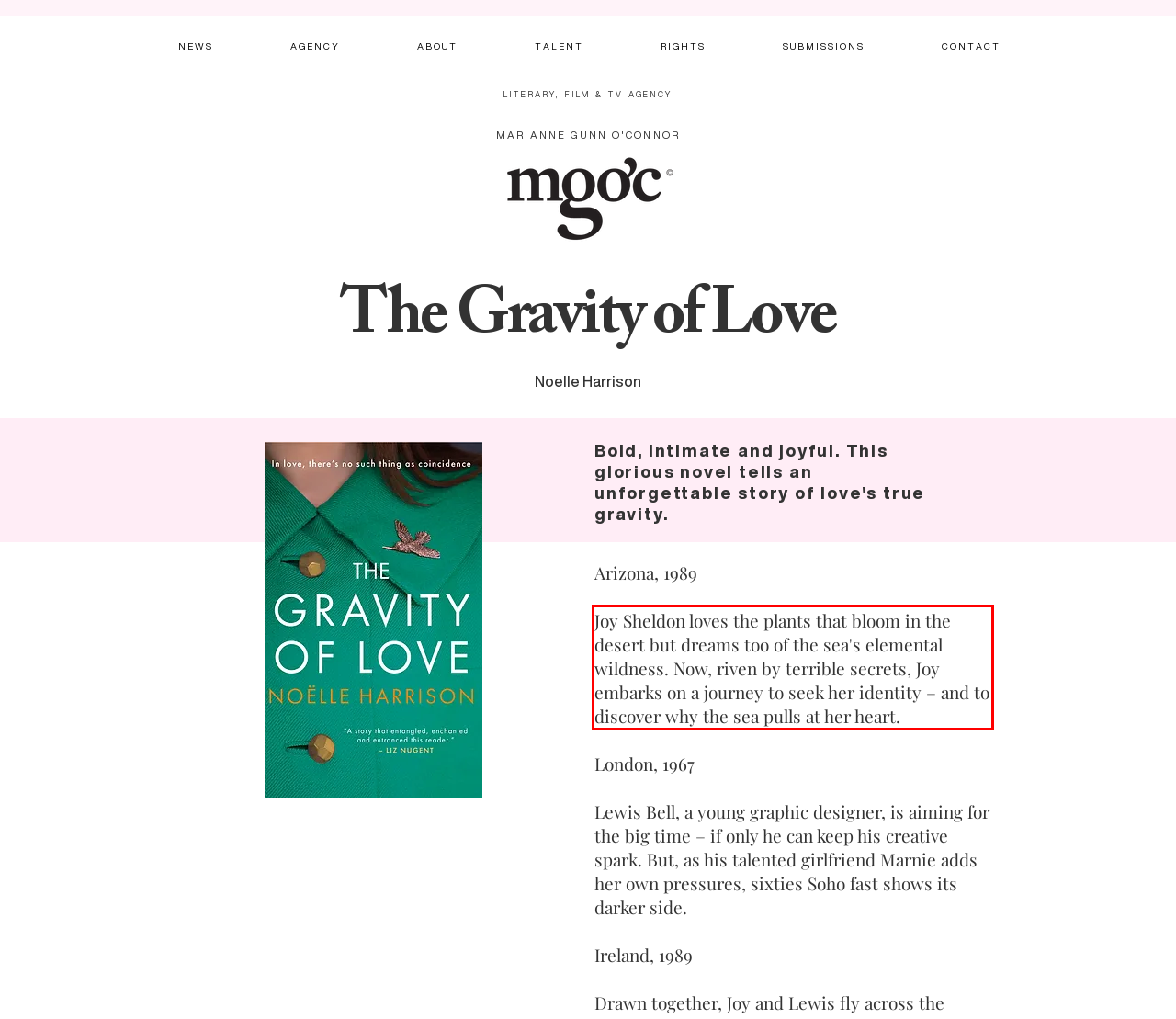From the given screenshot of a webpage, identify the red bounding box and extract the text content within it.

Joy Sheldon loves the plants that bloom in the desert but dreams too of the sea's elemental wildness. Now, riven by terrible secrets, Joy embarks on a journey to seek her identity – and to discover why the sea pulls at her heart.